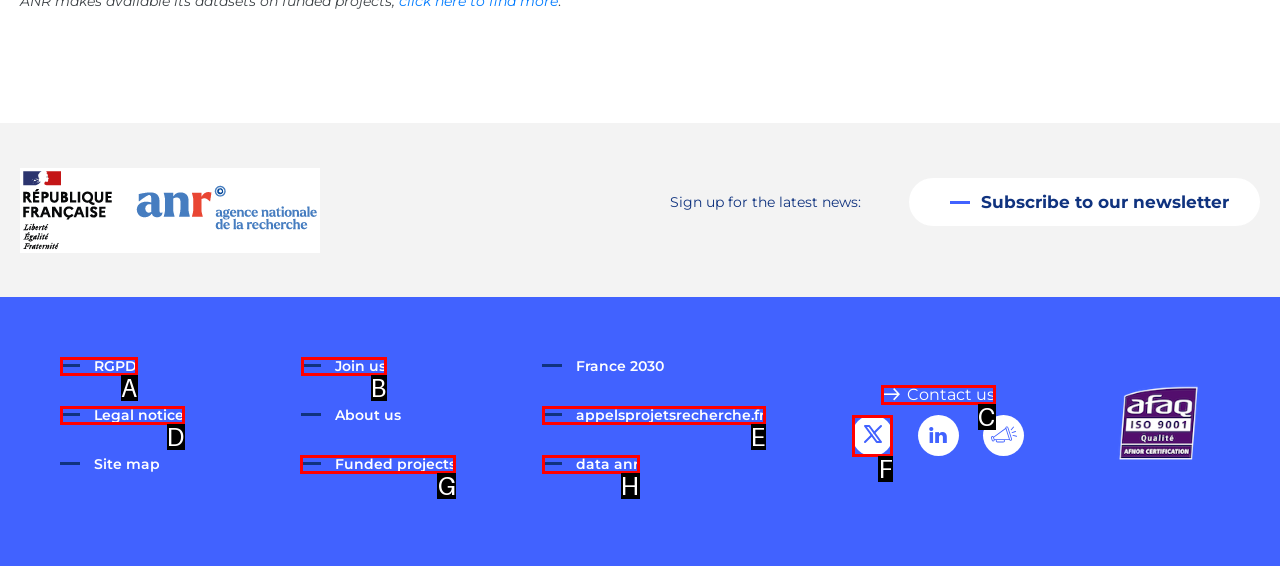For the task: View 'Funded projects', tell me the letter of the option you should click. Answer with the letter alone.

G